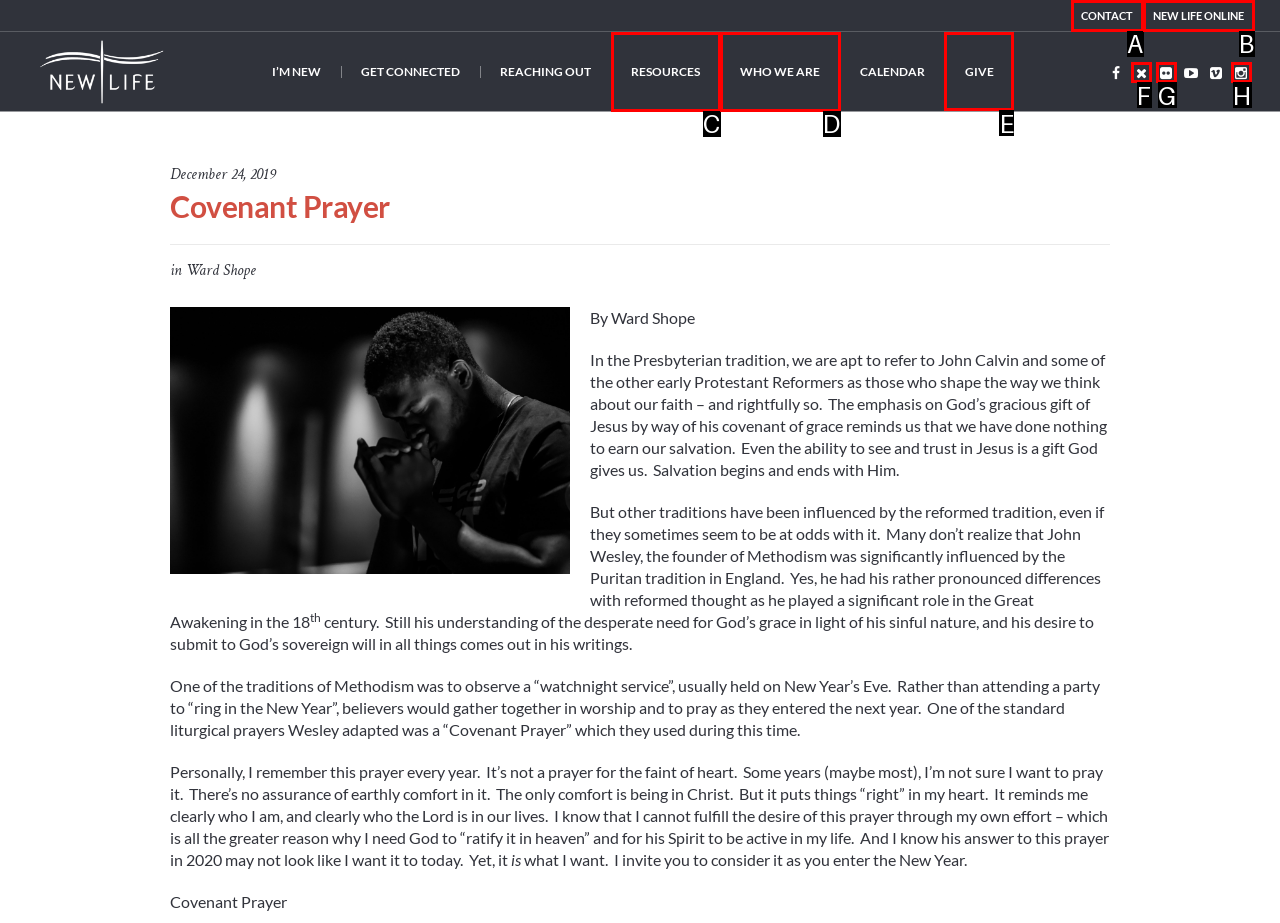Choose the HTML element to click for this instruction: Click the GIVE link Answer with the letter of the correct choice from the given options.

E